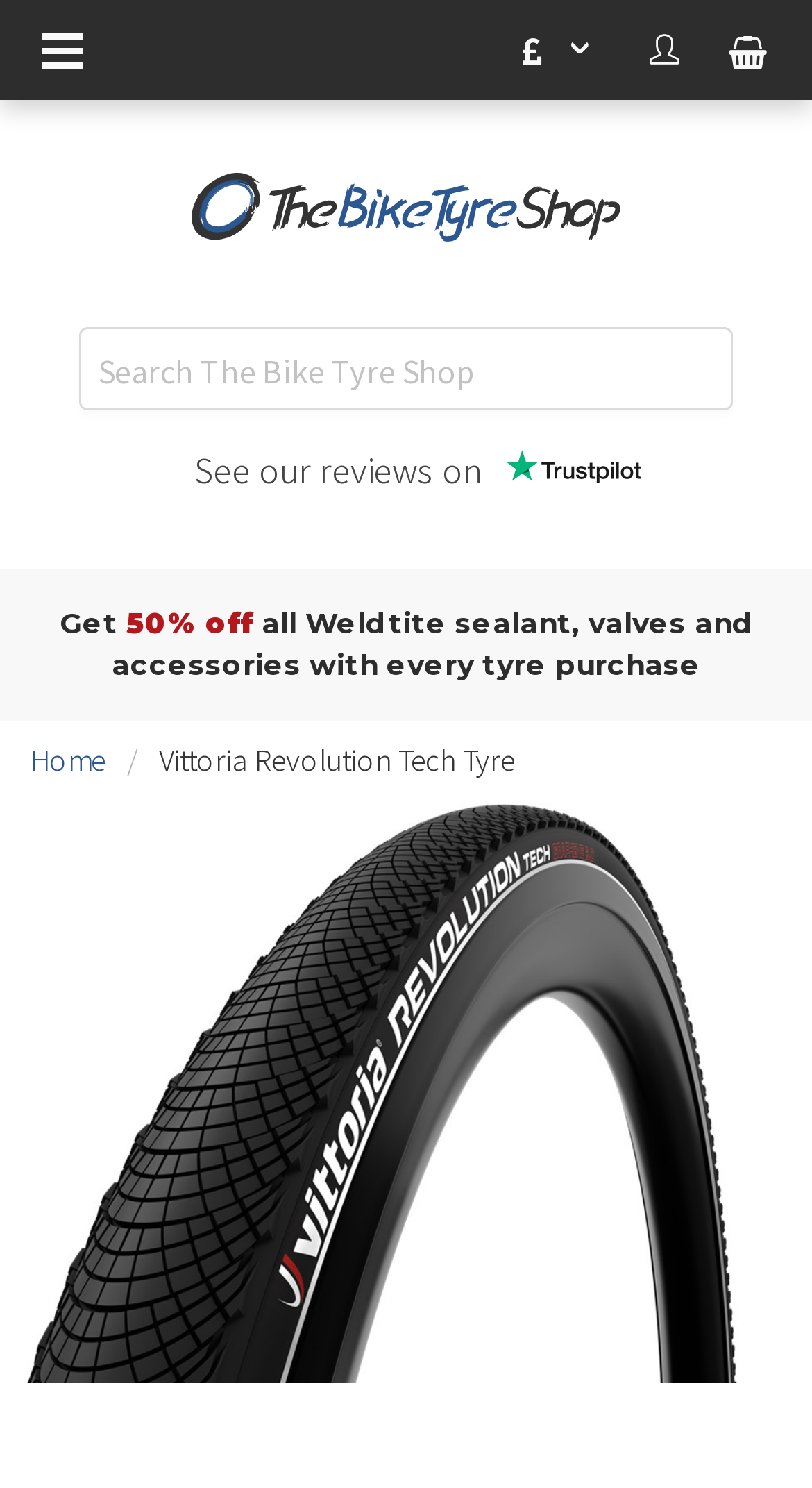What is the name of the bike tyre shop?
Answer the question with as much detail as possible.

I found the answer by looking at the link element with the text 'The Bike Tyre Shop' which is located at the top of the webpage, indicating that it is the name of the shop.